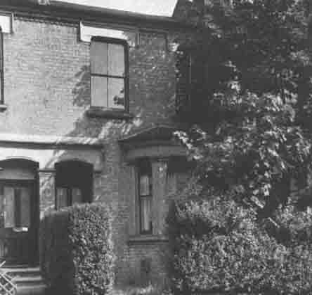Please give a succinct answer to the question in one word or phrase:
Where is the house located?

Lavender Hill, Battersea, London